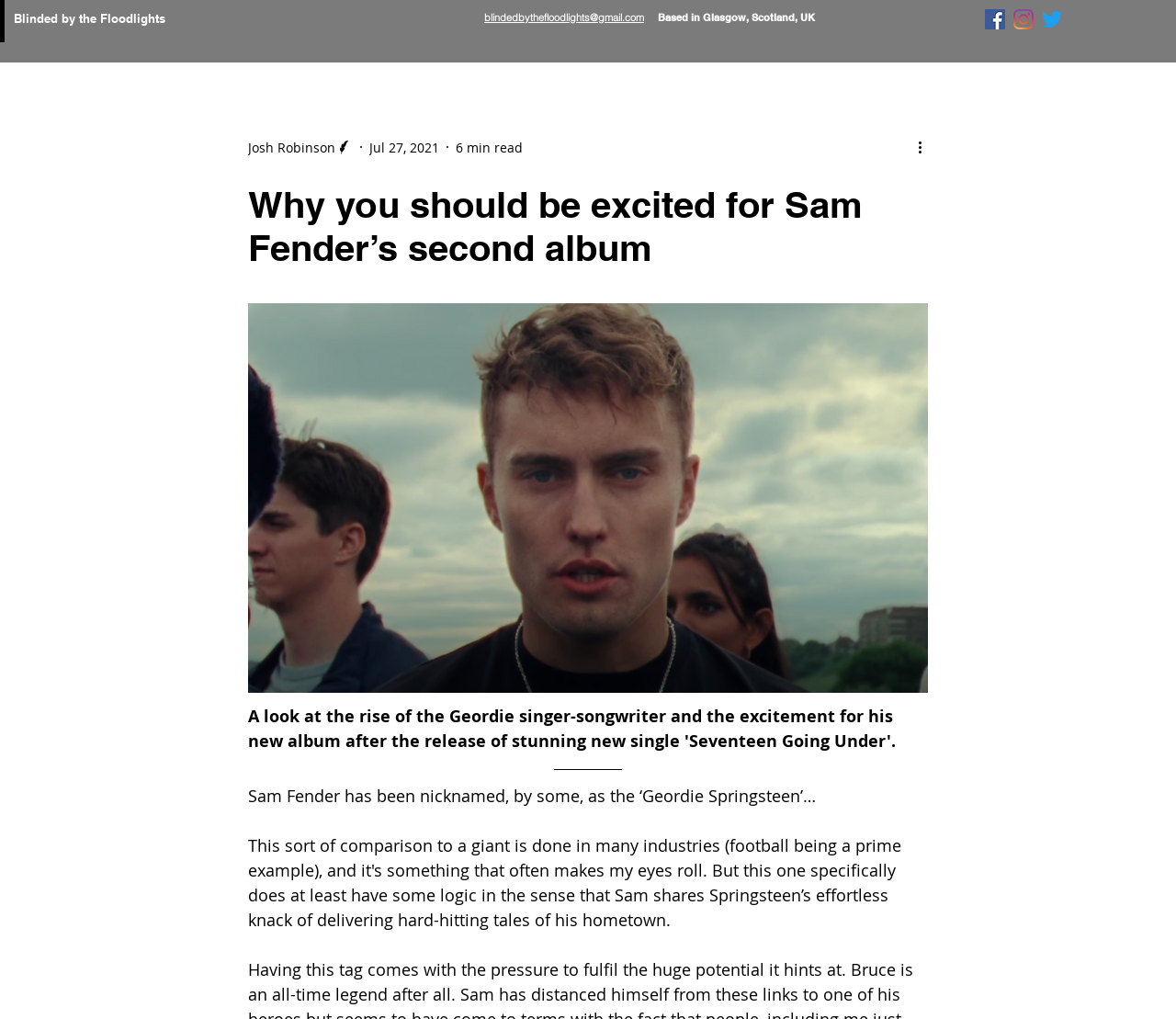Locate the bounding box coordinates of the area that needs to be clicked to fulfill the following instruction: "Go to Home page". The coordinates should be in the format of four float numbers between 0 and 1, namely [left, top, right, bottom].

[0.153, 0.005, 0.205, 0.03]